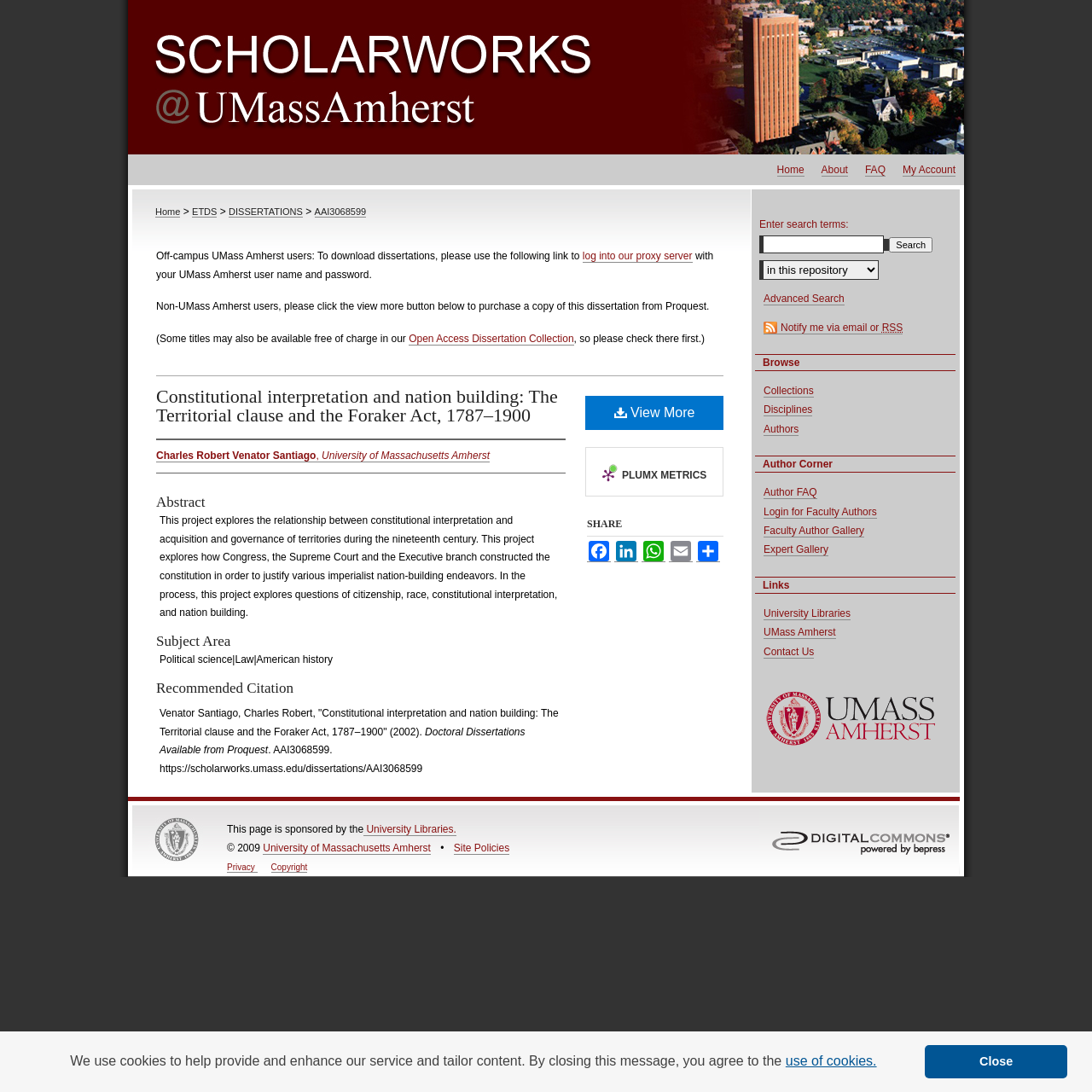Locate the bounding box coordinates of the element's region that should be clicked to carry out the following instruction: "Browse collections". The coordinates need to be four float numbers between 0 and 1, i.e., [left, top, right, bottom].

[0.699, 0.352, 0.745, 0.364]